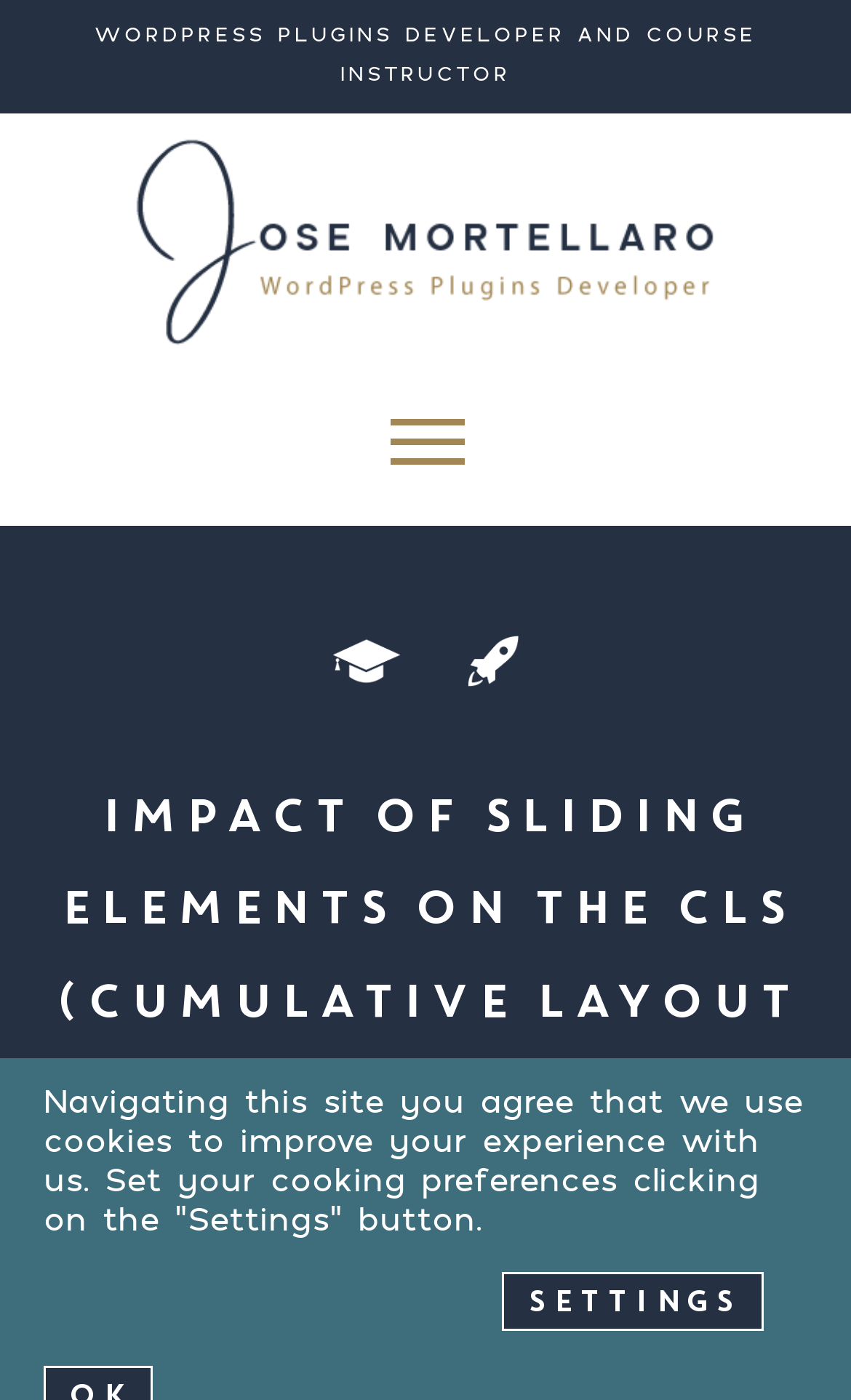Please analyze the image and give a detailed answer to the question:
What is the date mentioned on the webpage?

I inferred this answer by looking at the link element with the text 'September 1, 2021' which indicates that this is the date mentioned on the webpage.